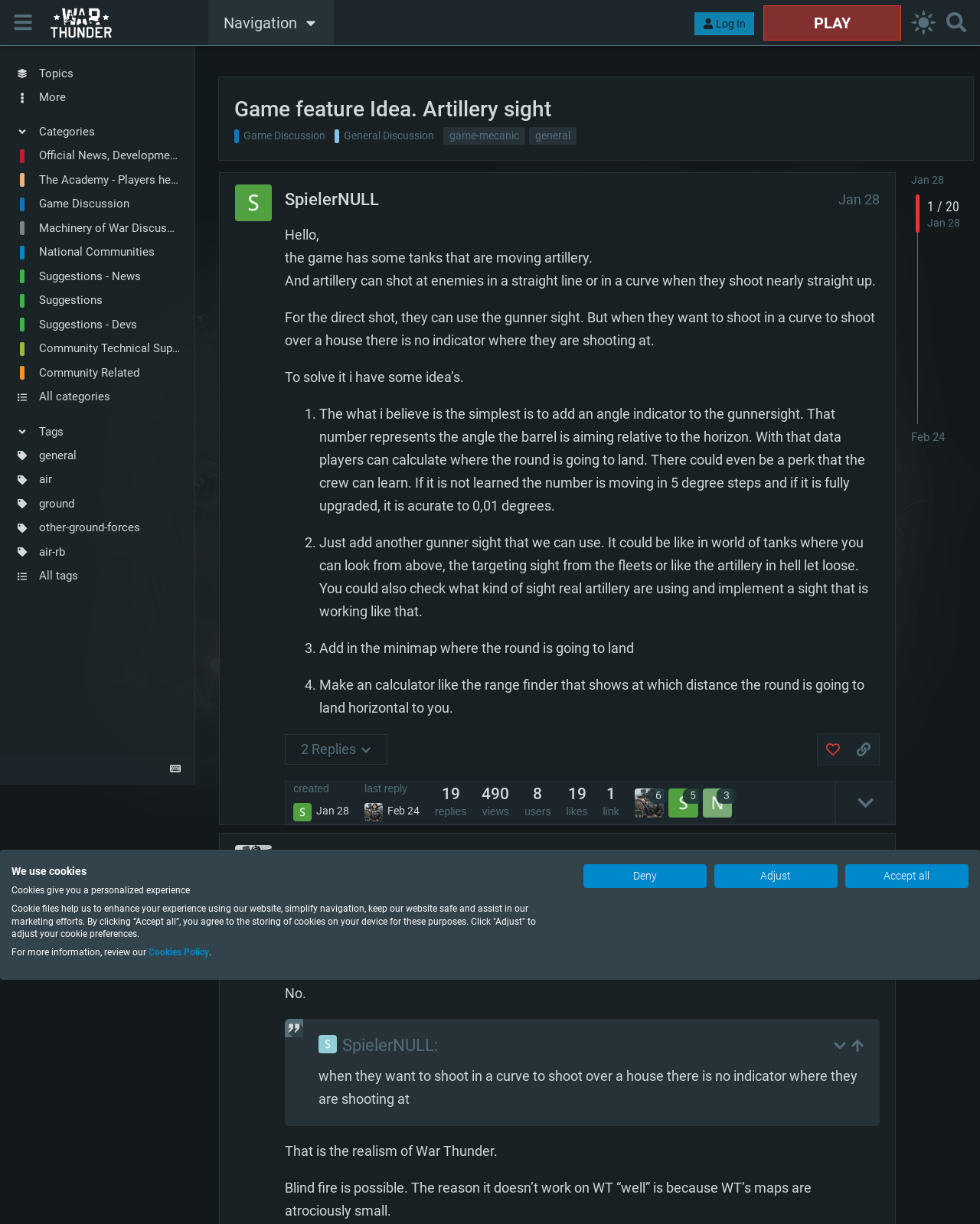Please mark the clickable region by giving the bounding box coordinates needed to complete this instruction: "Click the 'Like this post' button".

[0.835, 0.602, 0.865, 0.623]